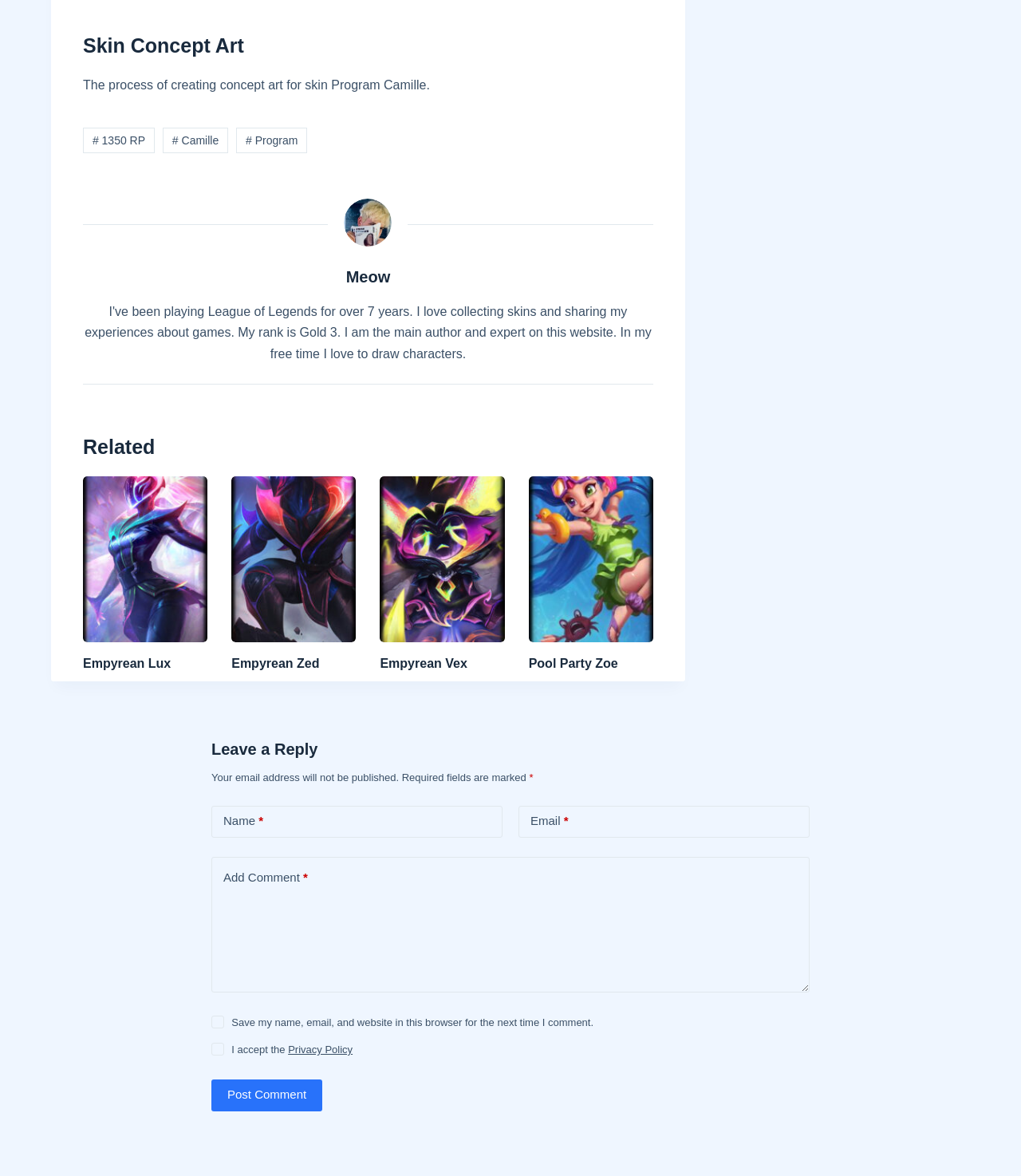Given the element description parent_node: Add Comment name="comment", identify the bounding box coordinates for the UI element on the webpage screenshot. The format should be (top-left x, top-left y, bottom-right x, bottom-right y), with values between 0 and 1.

[0.207, 0.728, 0.793, 0.844]